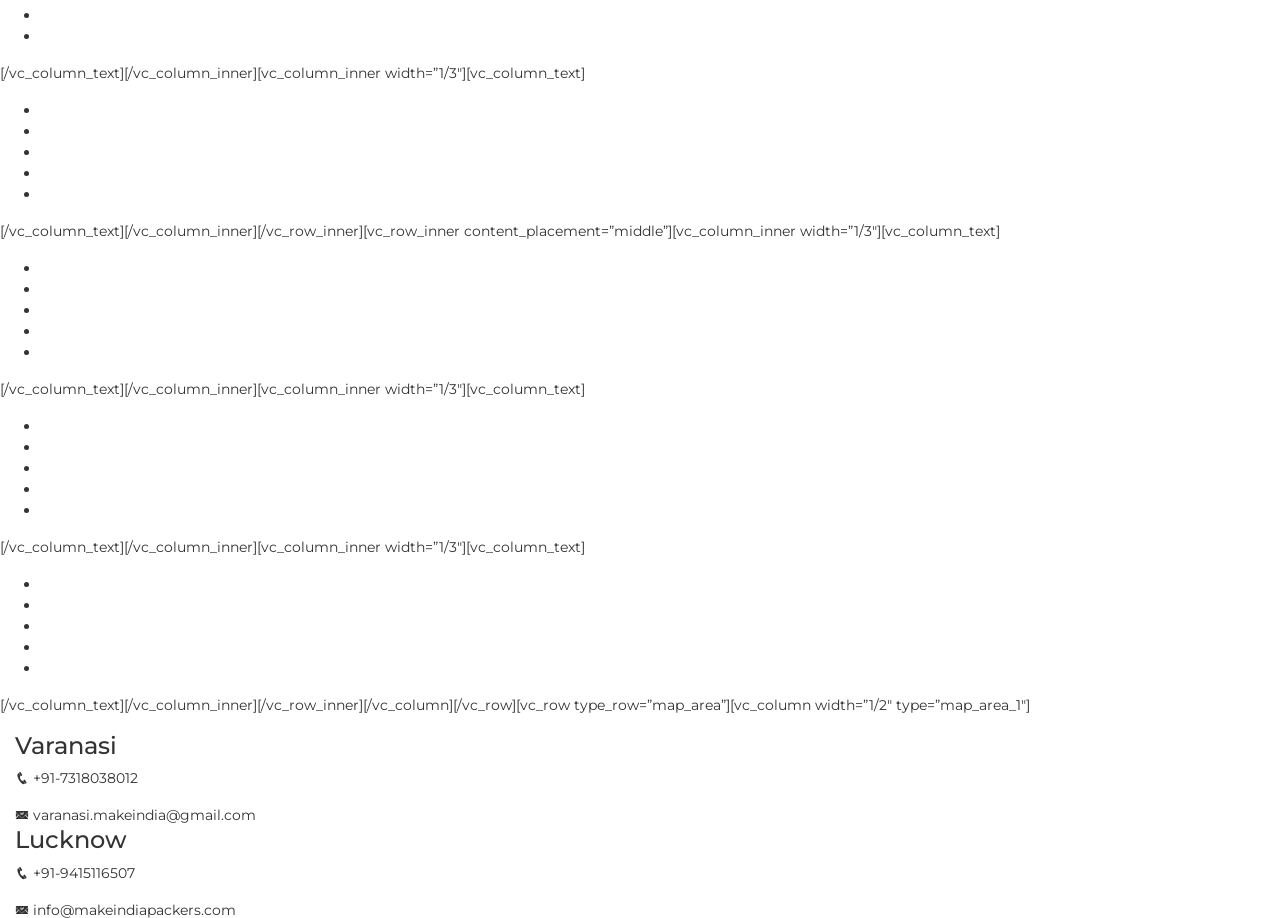How many cities are listed for Packers & Movers services?
Please provide a detailed and comprehensive answer to the question.

I counted the number of links on the webpage that start with 'Packers & Movers in', and found 20 cities listed, including Agra, Kolkata, Bhopal, and others.